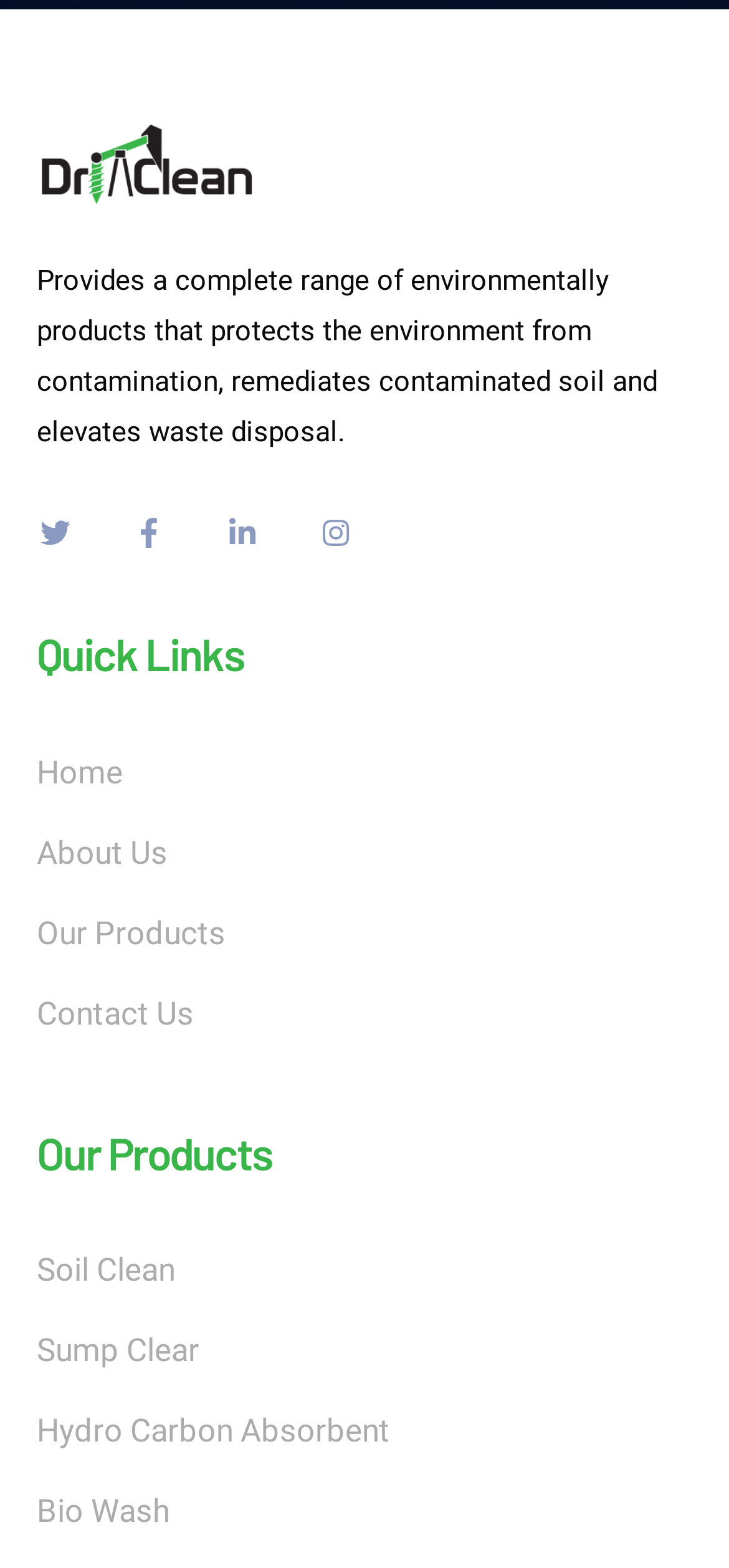Using the elements shown in the image, answer the question comprehensively: How many social media links are available on this webpage?

There are four social media links available on this webpage, represented by the icons '', '', '', and ''.